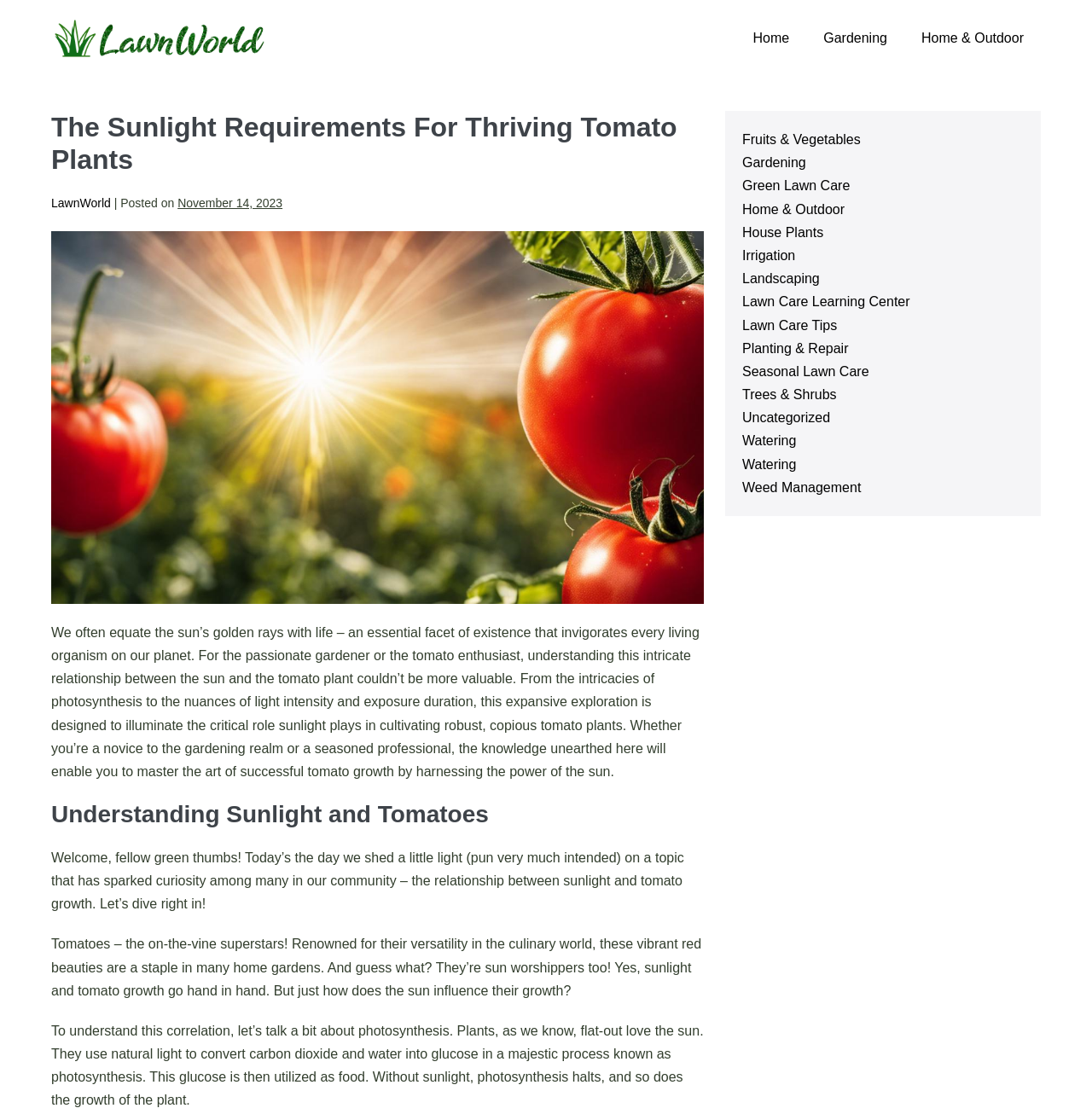What is the website's name?
Make sure to answer the question with a detailed and comprehensive explanation.

I determined the website's name by looking at the top-left corner of the webpage, where I found a link with the text 'Lawn World - Everything Outdoor' and an image with the same description. This suggests that 'Lawn World' is the name of the website.